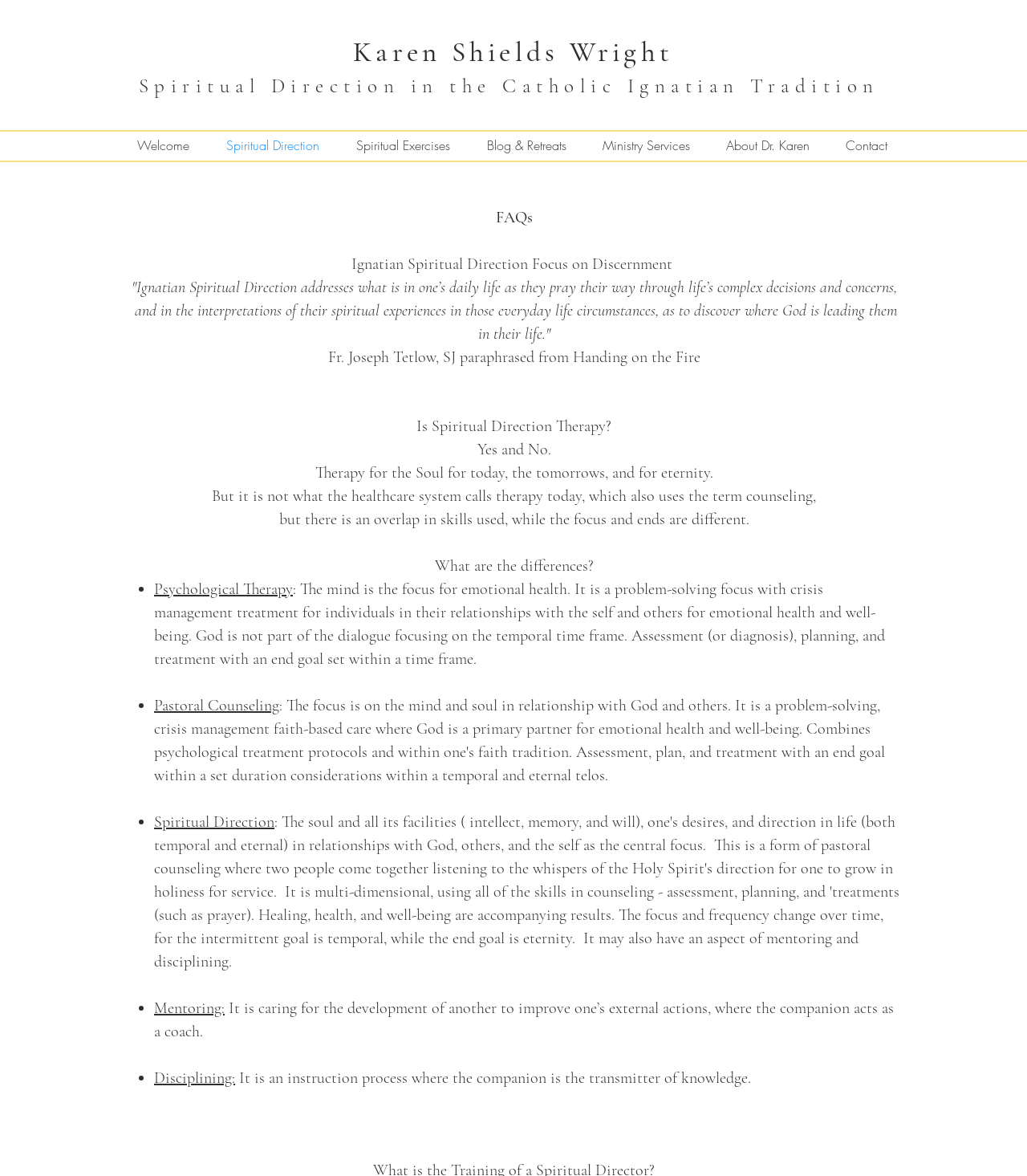Please identify the bounding box coordinates of the element's region that should be clicked to execute the following instruction: "Learn about 'Ignatian Spiritual Direction Focus on Discernment'". The bounding box coordinates must be four float numbers between 0 and 1, i.e., [left, top, right, bottom].

[0.342, 0.216, 0.659, 0.233]